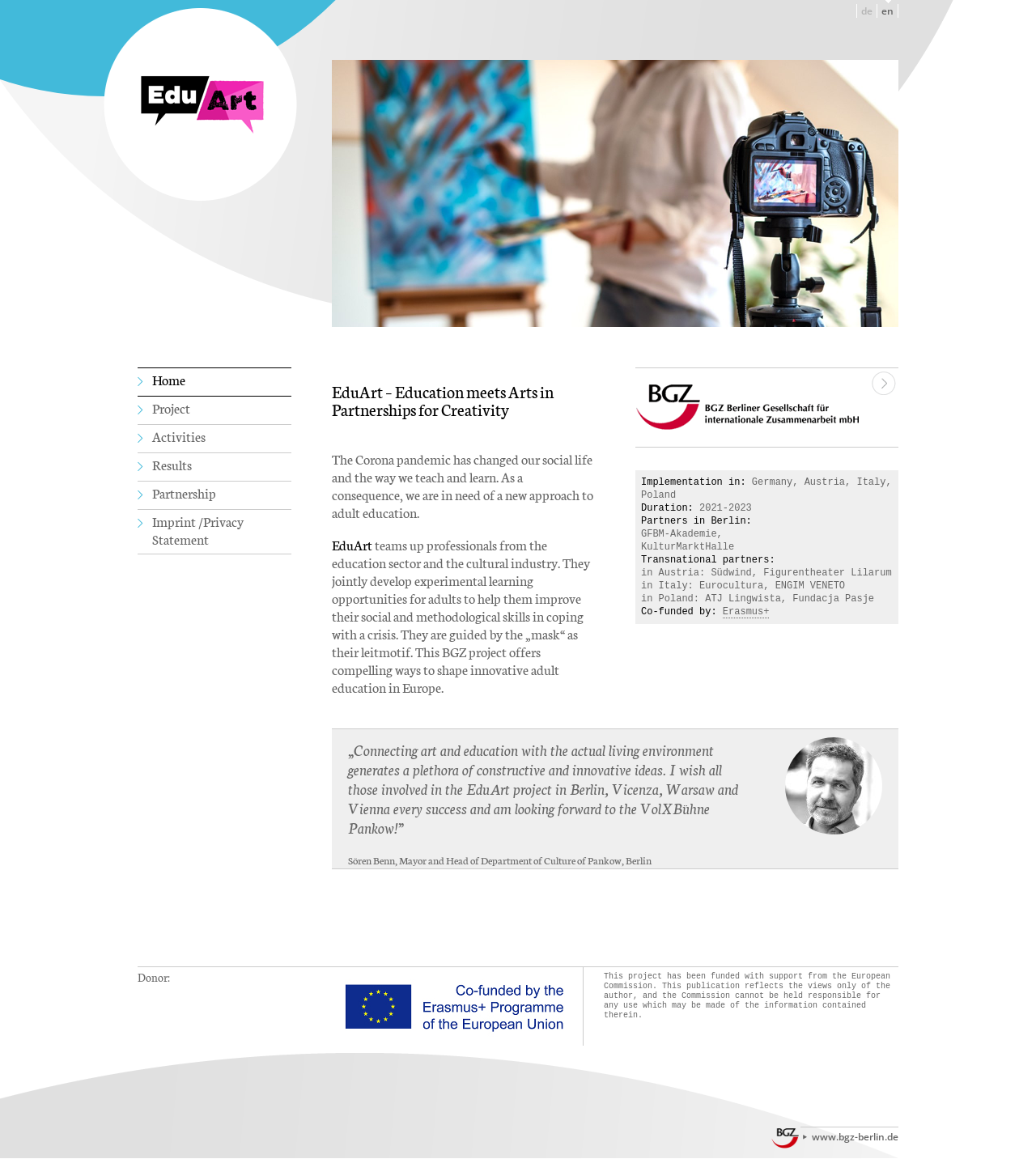Please locate the bounding box coordinates of the element that should be clicked to achieve the given instruction: "View previous page".

[0.105, 0.127, 0.128, 0.148]